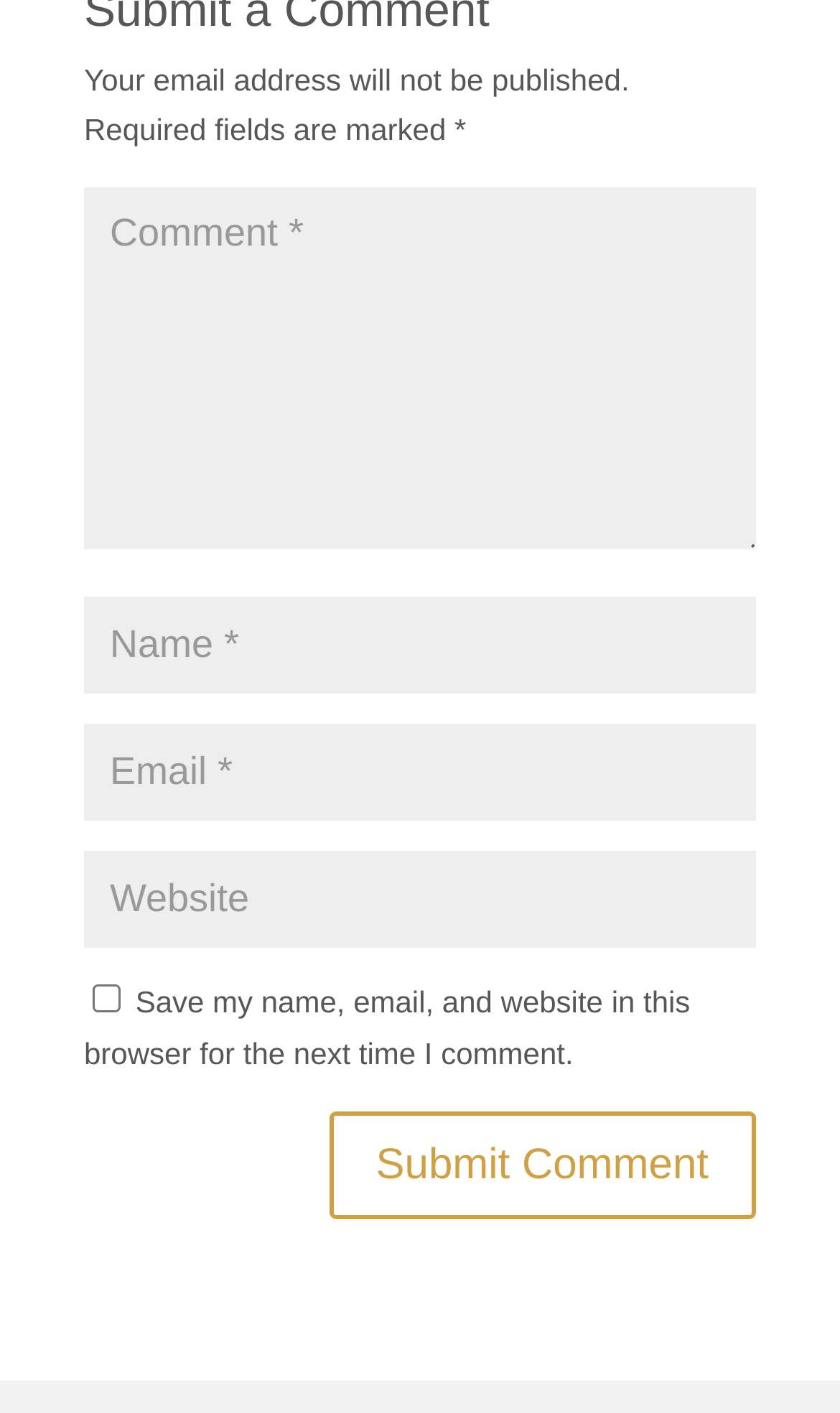How many required fields are there?
Provide a fully detailed and comprehensive answer to the question.

There are three textboxes with the 'required' attribute set to True, which are labeled as 'Comment *', 'Name *', and 'Email *'. These fields are marked with an asterisk, indicating that they are required.